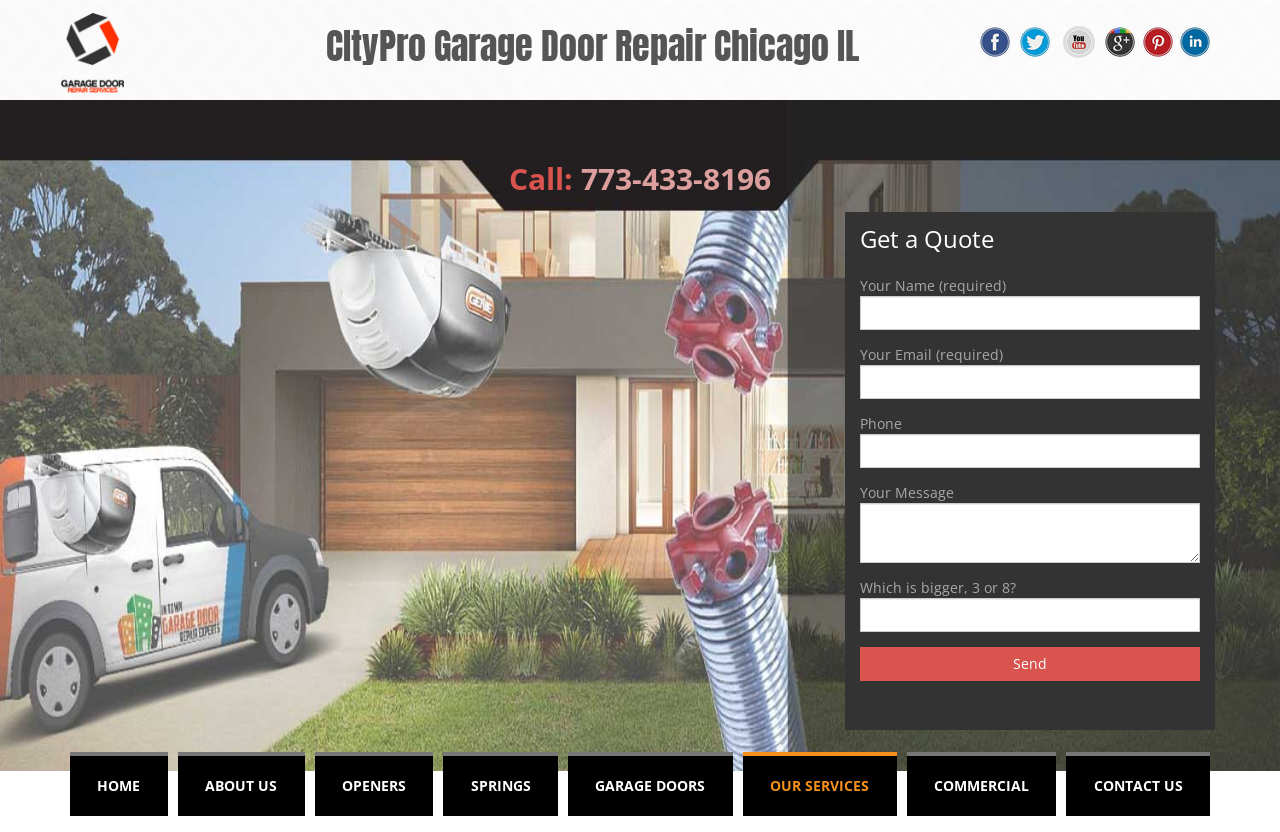Identify the bounding box for the element characterized by the following description: "Our Services".

[0.58, 0.904, 0.7, 0.981]